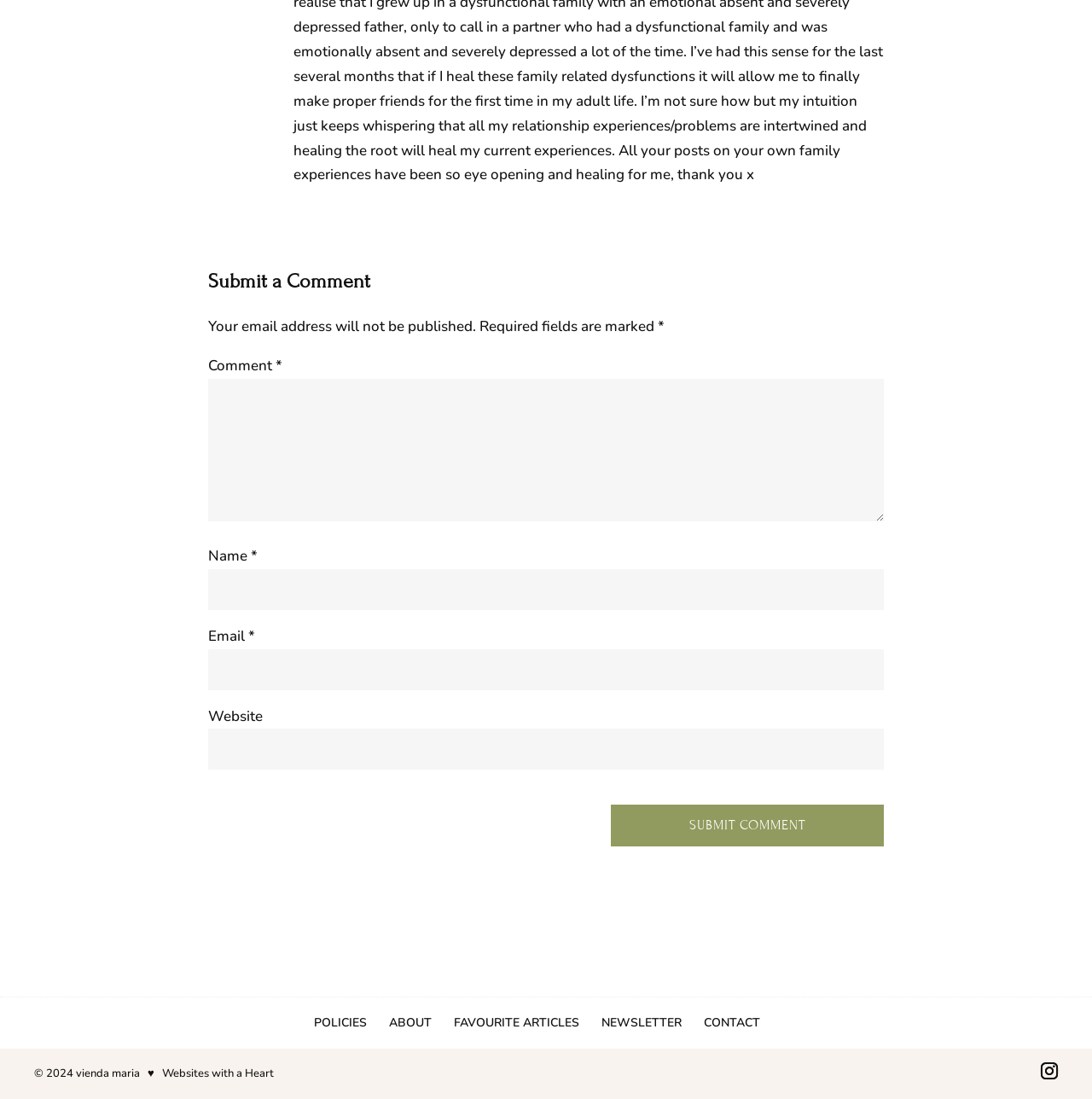Can you find the bounding box coordinates for the element to click on to achieve the instruction: "Visit the policies page"?

[0.287, 0.923, 0.336, 0.938]